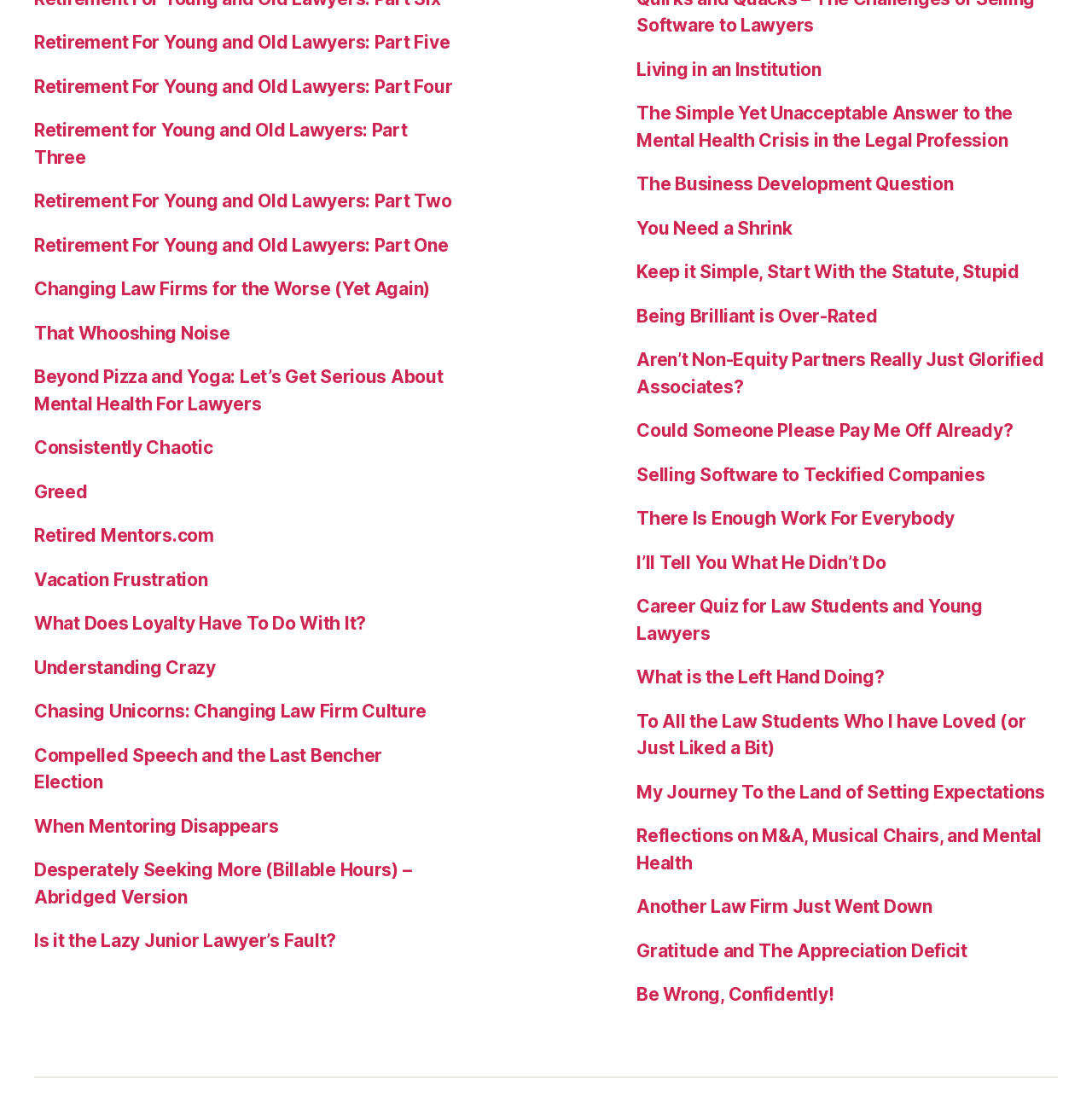Determine the bounding box coordinates of the clickable region to carry out the instruction: "Explore the article 'The Simple Yet Unacceptable Answer to the Mental Health Crisis in the Legal Profession'".

[0.583, 0.093, 0.927, 0.137]